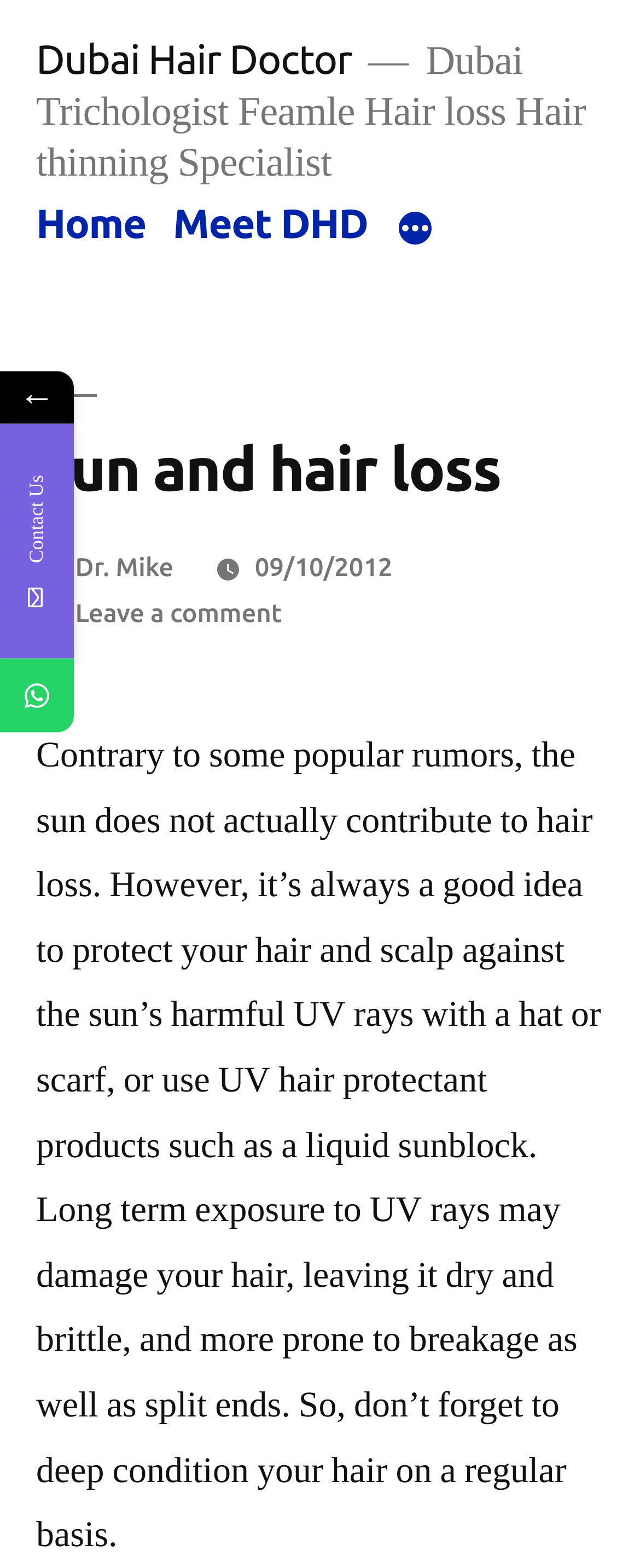Please find the bounding box for the UI component described as follows: "Meet DHD".

[0.27, 0.128, 0.575, 0.157]